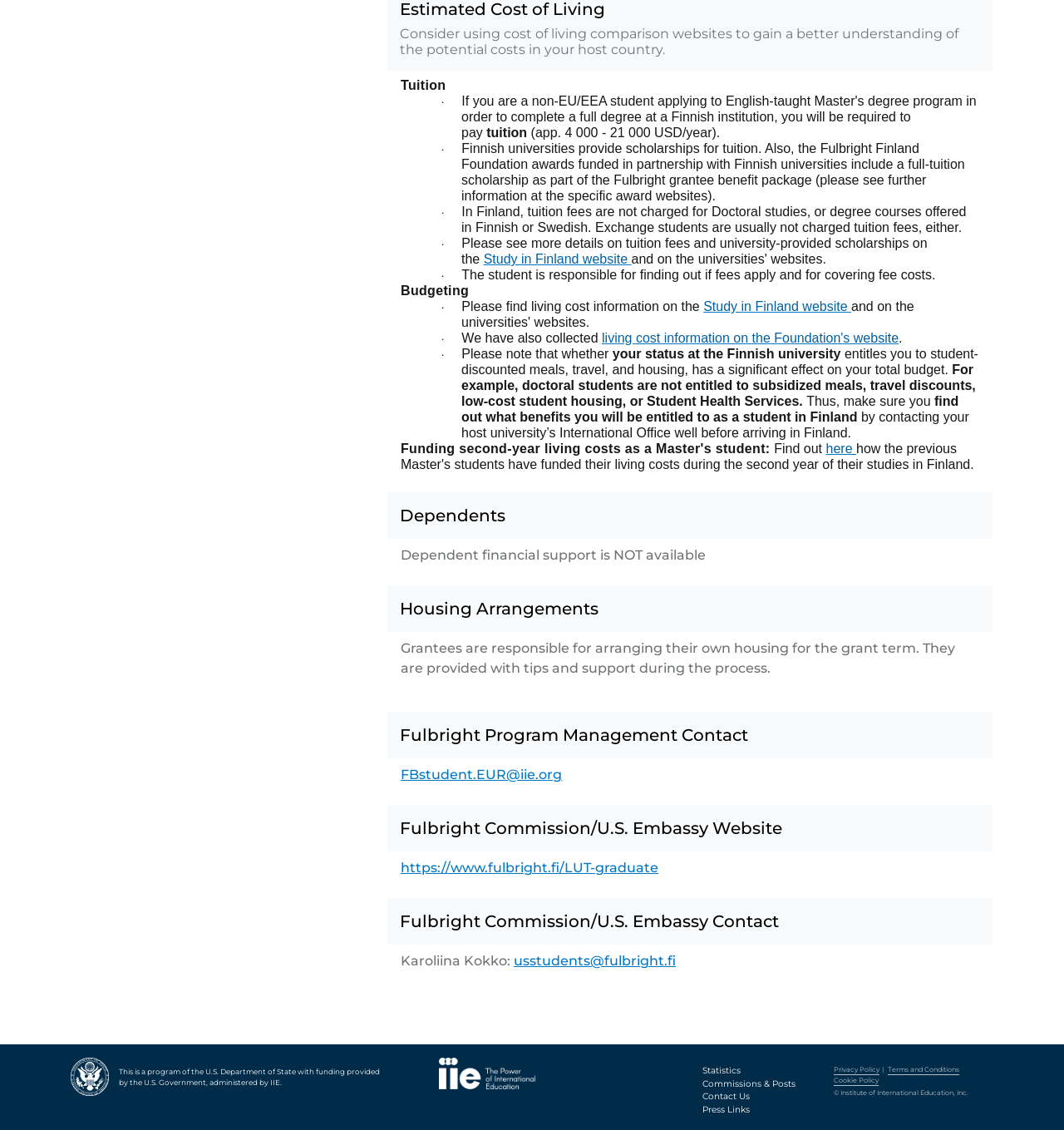Please provide a comprehensive response to the question below by analyzing the image: 
What is the tuition fee range for Finnish universities?

I found this information in the first paragraph of the webpage, where it says 'tuition (app. 4 000 - 21 000 USD/year).' This suggests that the tuition fee range for Finnish universities is between 4 000 and 21 000 USD per year.